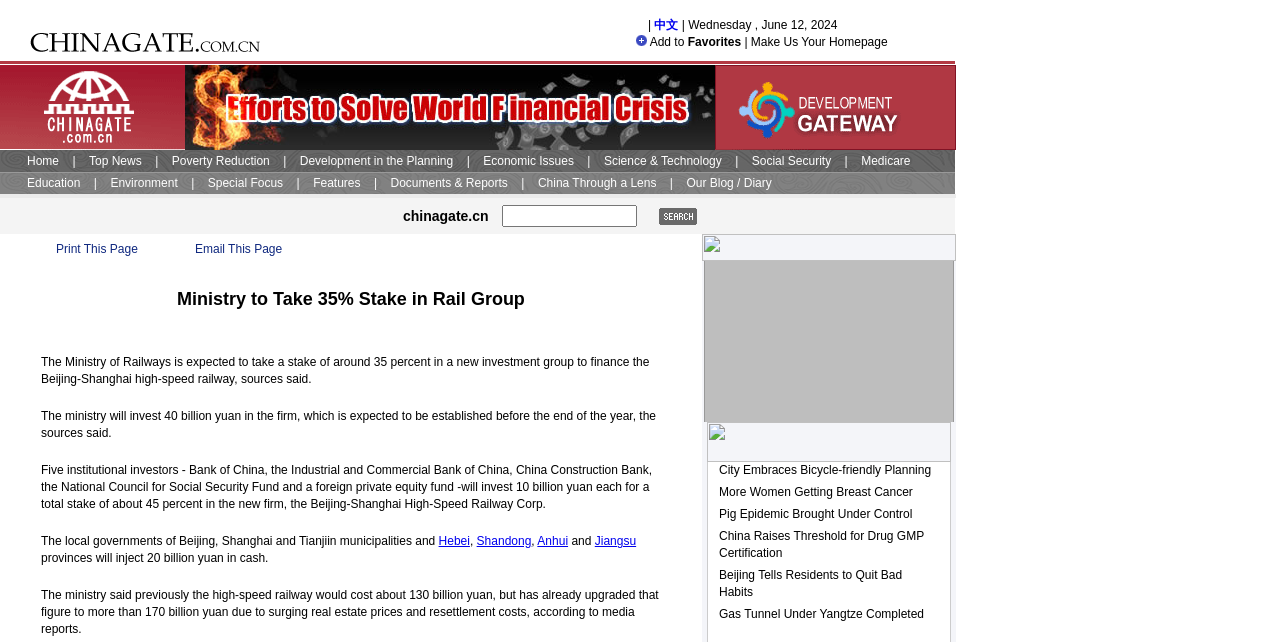Determine the coordinates of the bounding box for the clickable area needed to execute this instruction: "Print This Page".

[0.044, 0.377, 0.108, 0.399]